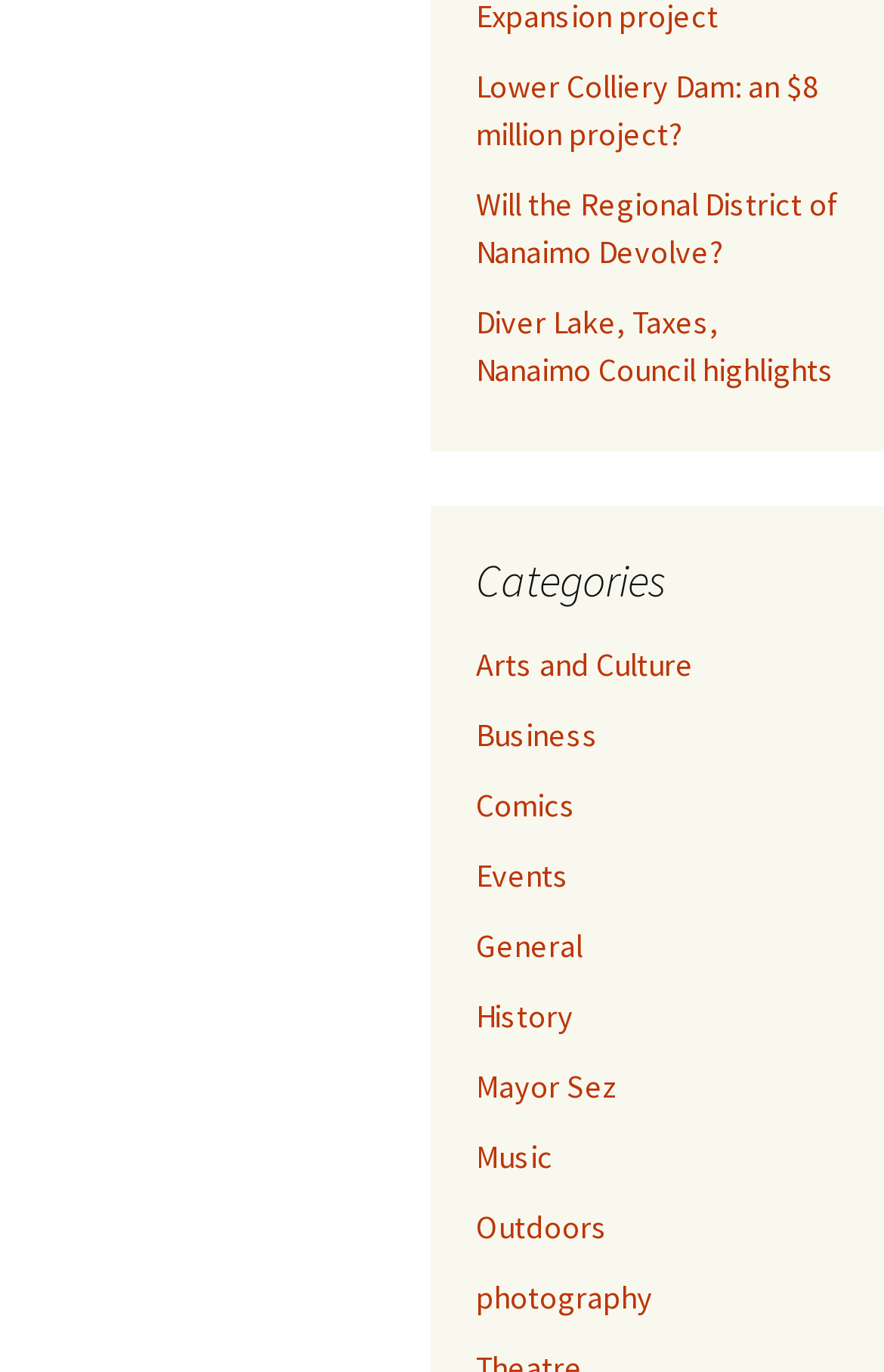Pinpoint the bounding box coordinates of the clickable element to carry out the following instruction: "View Mayor Sez articles."

[0.538, 0.776, 0.7, 0.806]